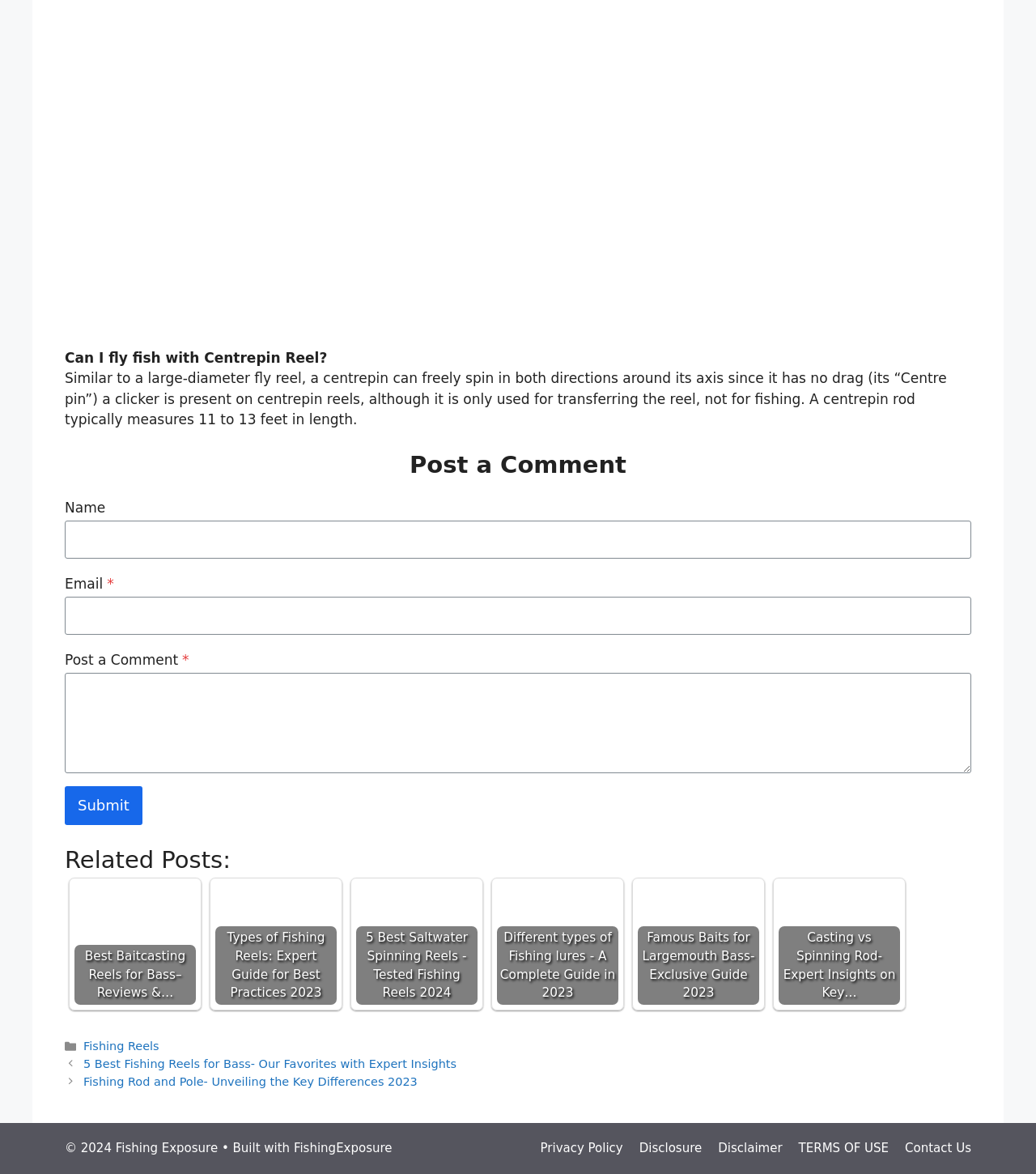Given the element description: "parent_node: Email* name="kb_field_1"", predict the bounding box coordinates of the UI element it refers to, using four float numbers between 0 and 1, i.e., [left, top, right, bottom].

[0.062, 0.508, 0.938, 0.541]